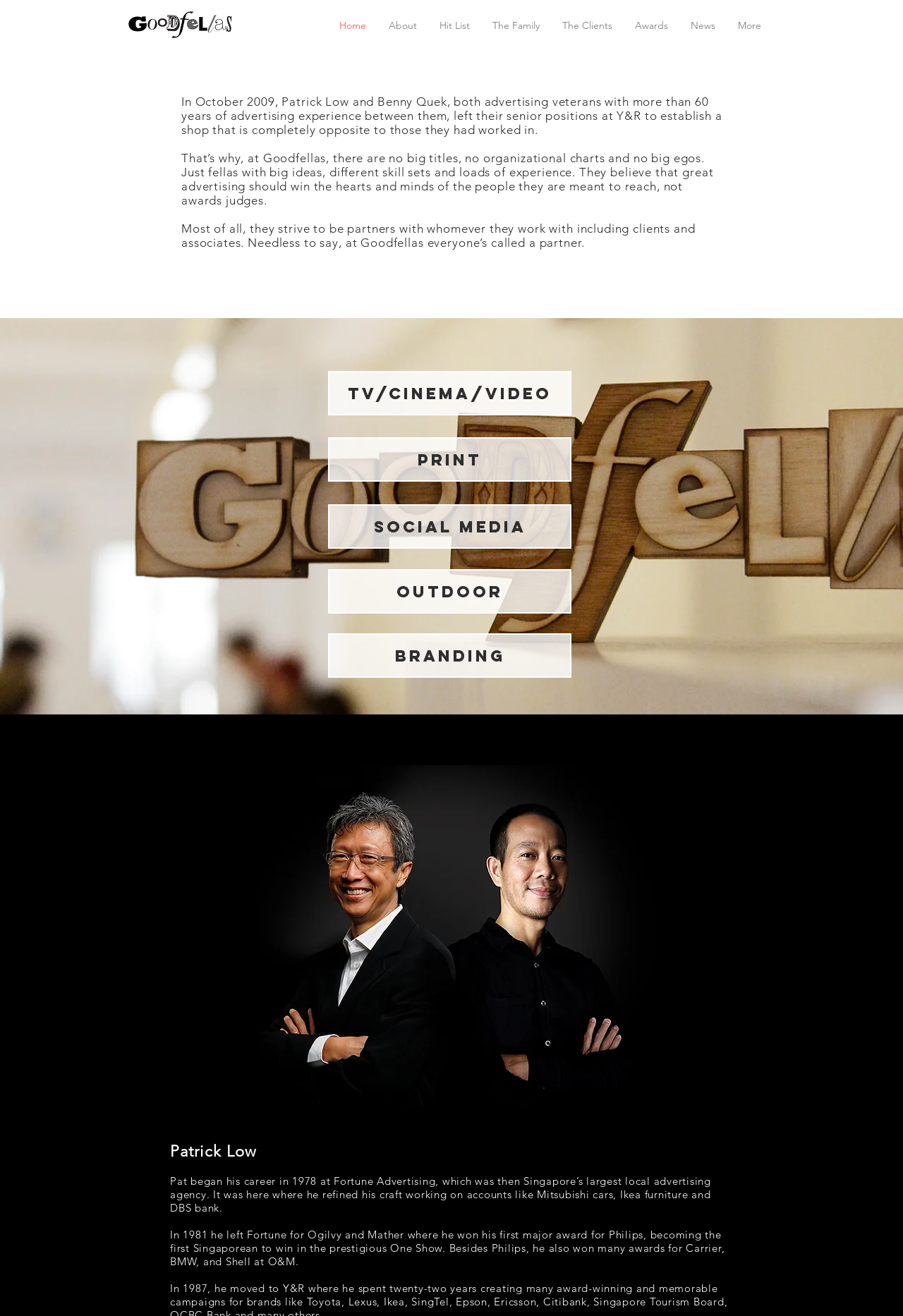Given the description of the UI element: "Services Status Page", predict the bounding box coordinates in the form of [left, top, right, bottom], with each value being a float between 0 and 1.

None